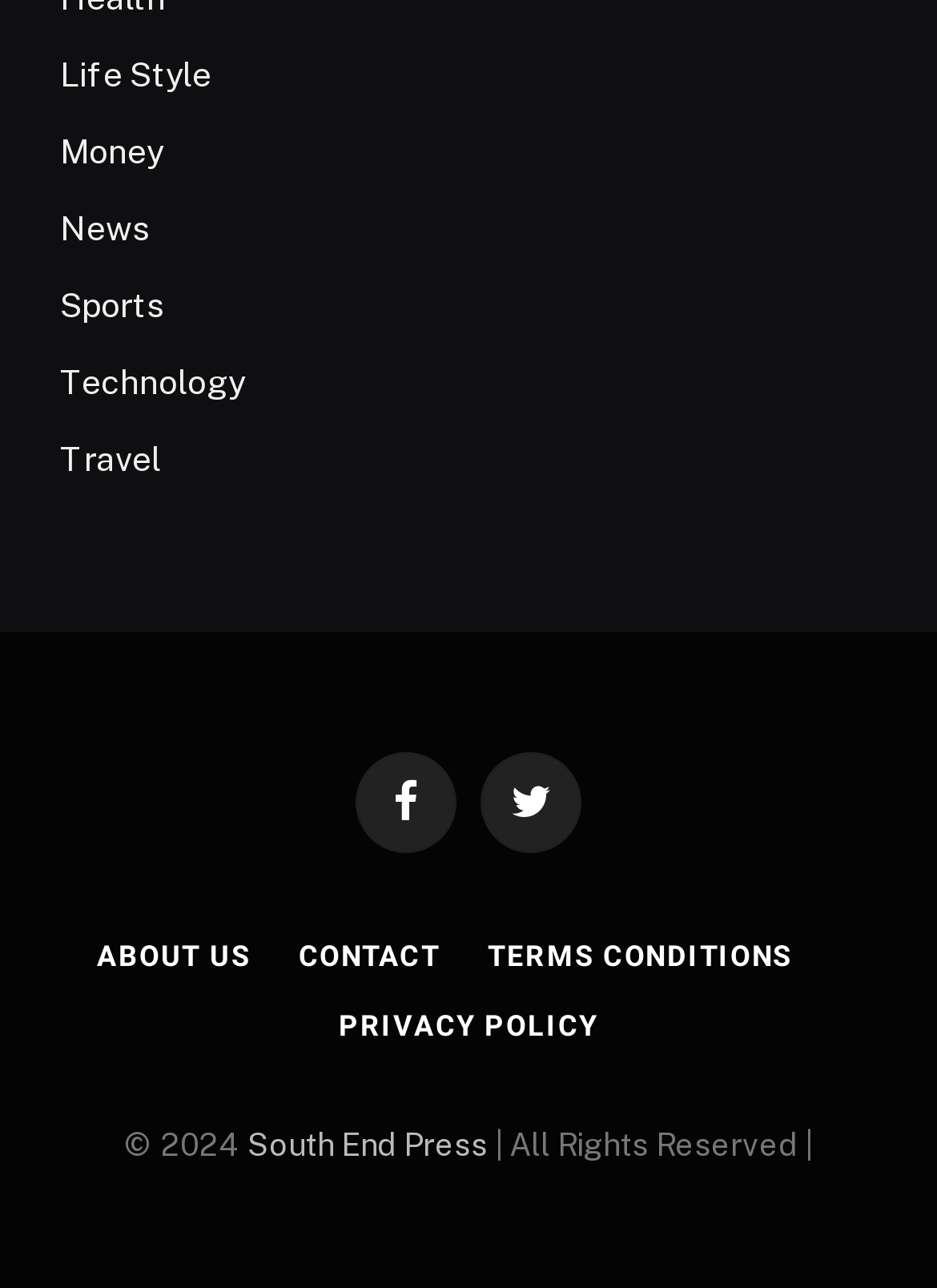Please reply with a single word or brief phrase to the question: 
What is the position of the Facebook icon?

Top-right